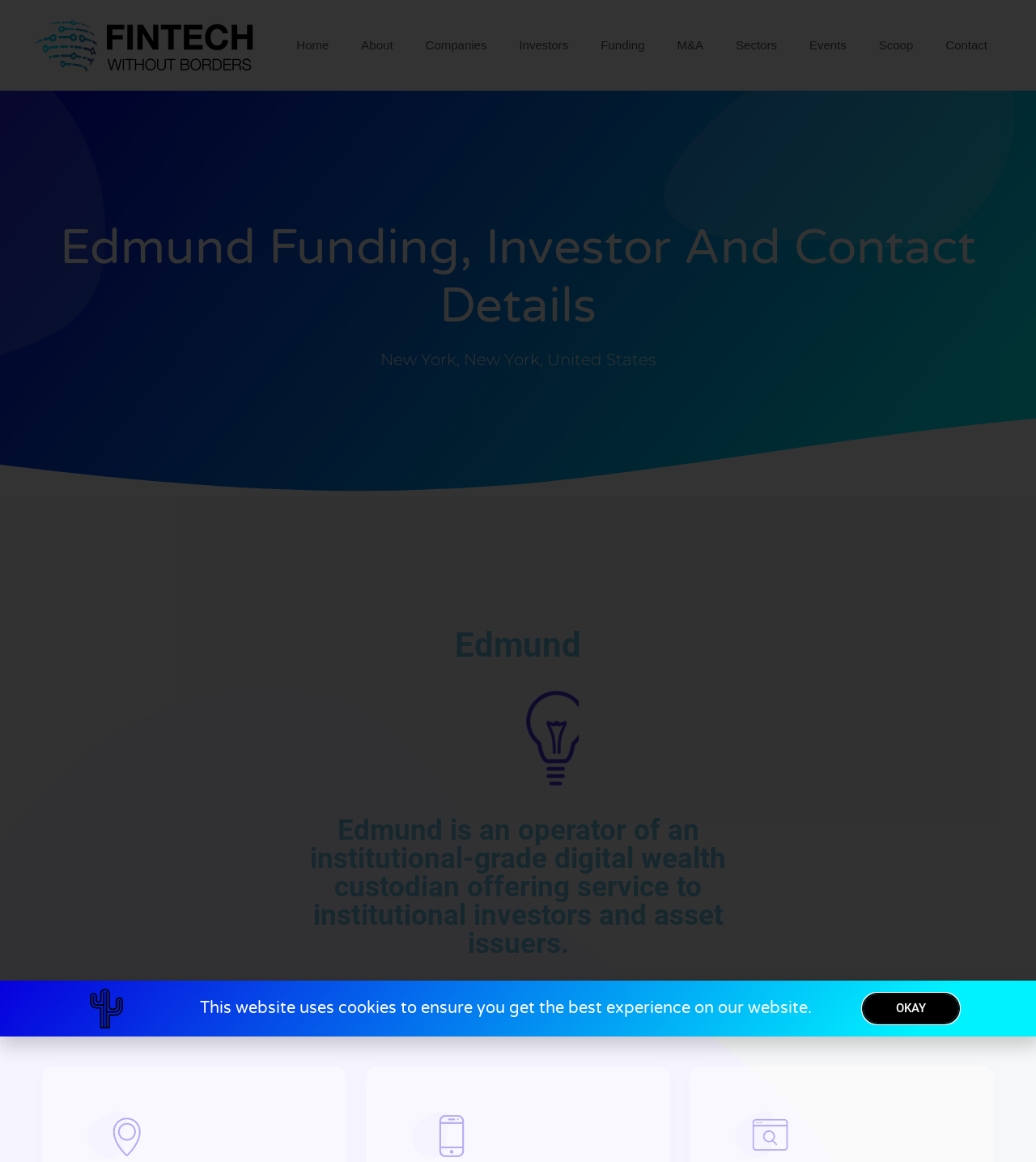Based on the image, give a detailed response to the question: Where is the company located?

The location of the company can be found in the heading element with the text 'New York, New York, United States'.